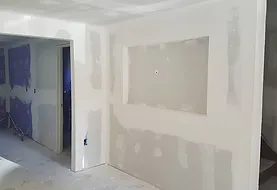What stage is the drywall installation in?
Answer the question with detailed information derived from the image.

This image showcases the early stages of drywall installation and renovation, likely associated with a home improvement project.